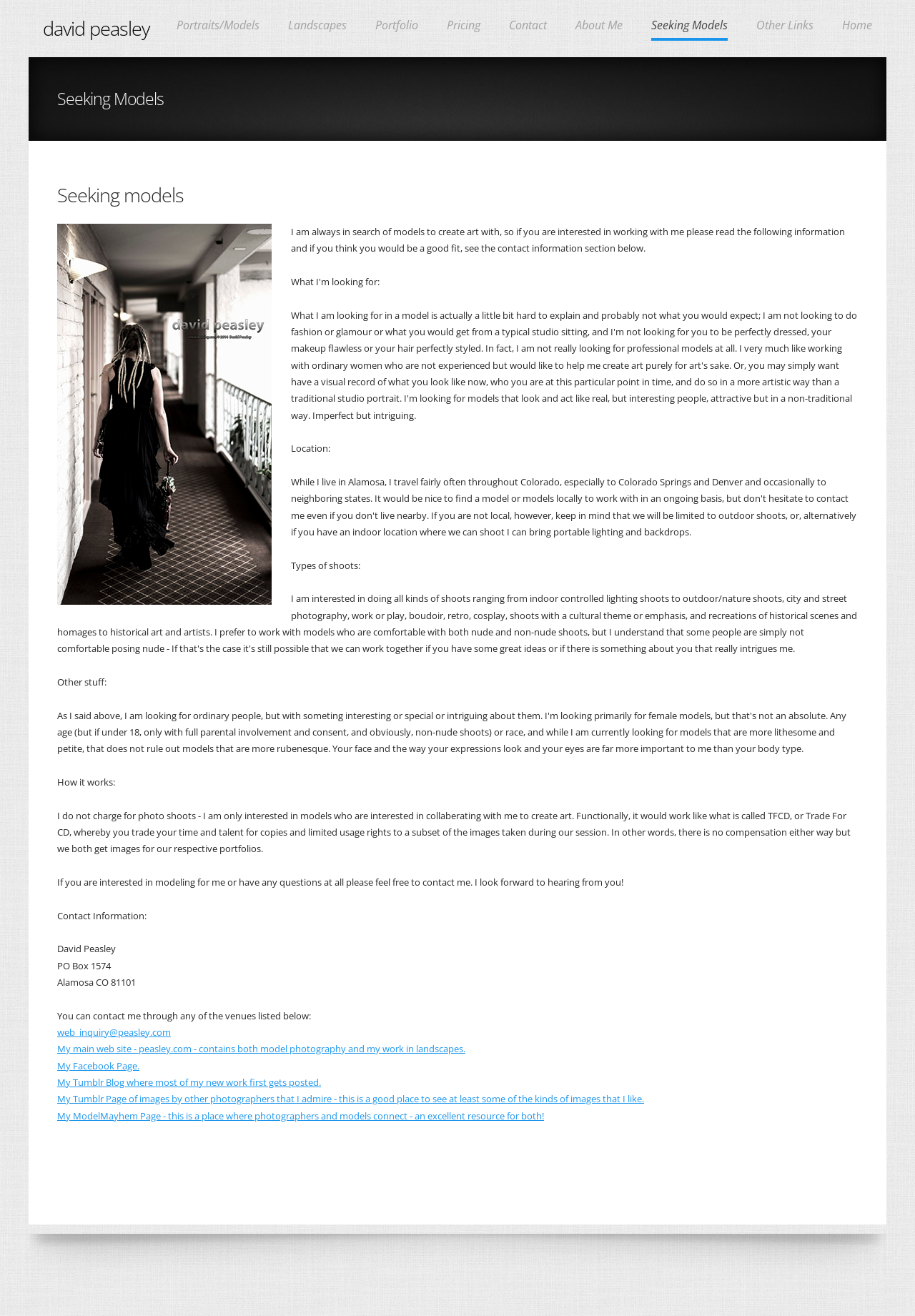Please provide a comprehensive answer to the question based on the screenshot: How does the photographer compensate models?

The photographer compensates models through TFCD, or Trade For CD, which means that the model trades their time and talent for copies and limited usage rights to a subset of the images taken during the photo shoot, with no monetary compensation.